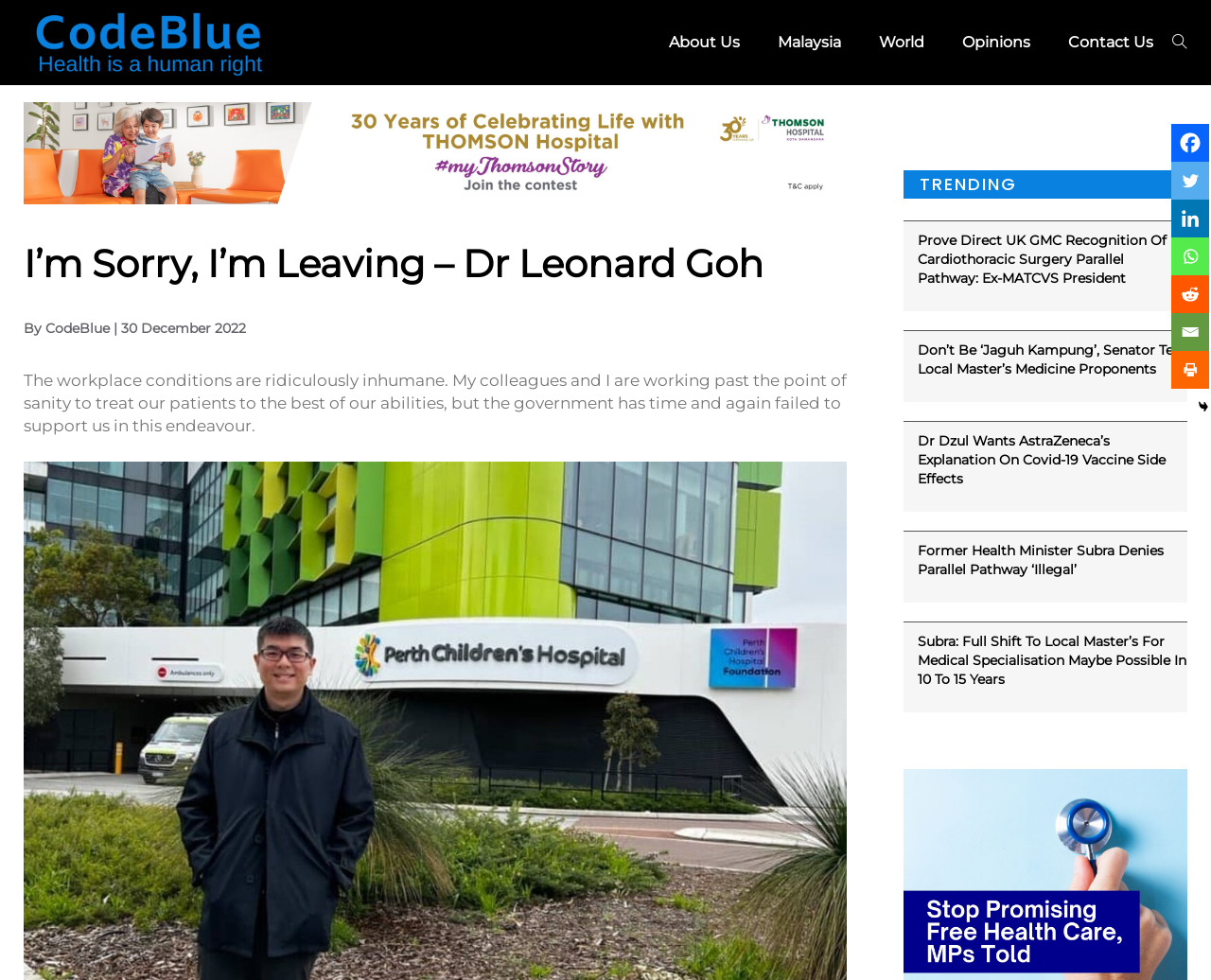Please determine the bounding box coordinates, formatted as (top-left x, top-left y, bottom-right x, bottom-right y), with all values as floating point numbers between 0 and 1. Identify the bounding box of the region described as: alt="CodeBlue"

[0.02, 0.032, 0.224, 0.053]